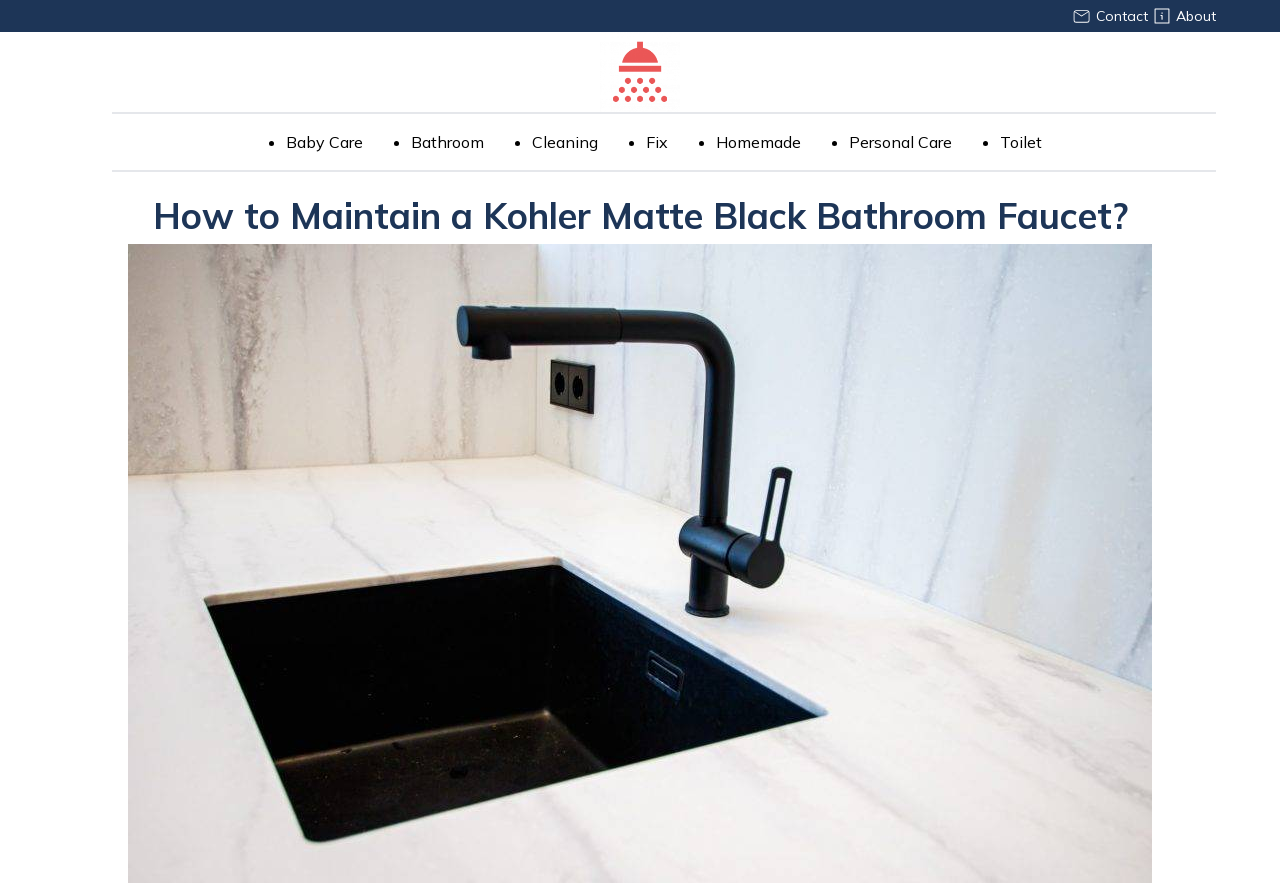Analyze the image and answer the question with as much detail as possible: 
What is the logo of the website?

The logo of the website is located at the top left corner of the webpage, and it is an image element with a bounding box of [0.469, 0.036, 0.531, 0.127].